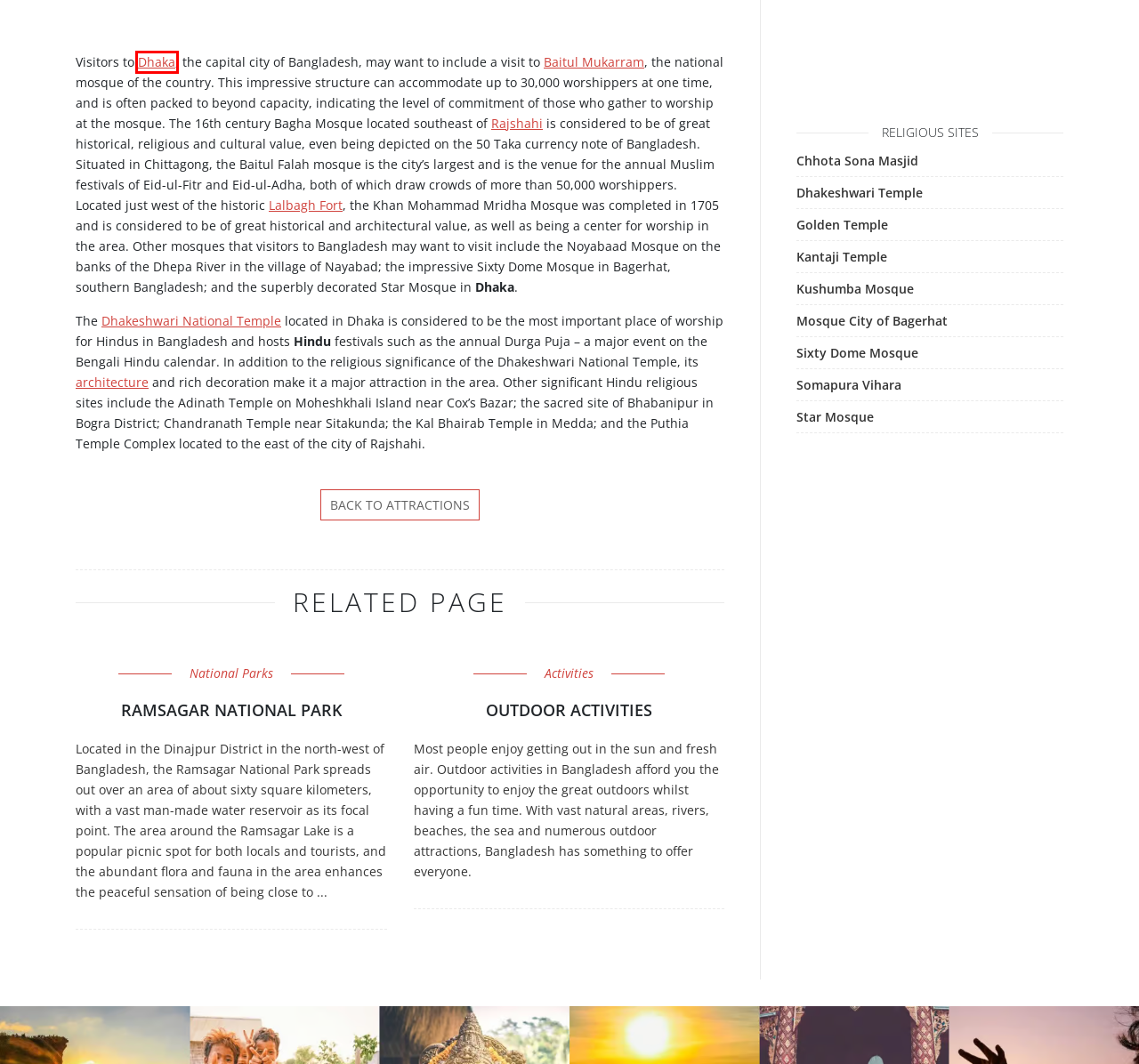Examine the screenshot of a webpage featuring a red bounding box and identify the best matching webpage description for the new page that results from clicking the element within the box. Here are the options:
A. Mosque City of Bagerhat | Bangladesh.com
B. Dhaka, Capital of Bangladesh | Bangladesh.com
C. Kushumba Mosque. Rajshahi | Bangladesh.com
D. Sixty Dome Mosque, Bagerhat | Bangladesh.com
E. Kantaji Temple, Dinajpur | Bangladesh.com
F. Tour the Fascinating Lalbagh Fort | Bangladesh.com
G. Rajshahi, Rajshahi Division | Bangladesh.com
H. Golden Temple, Bandarban | Bangladesh.com

B